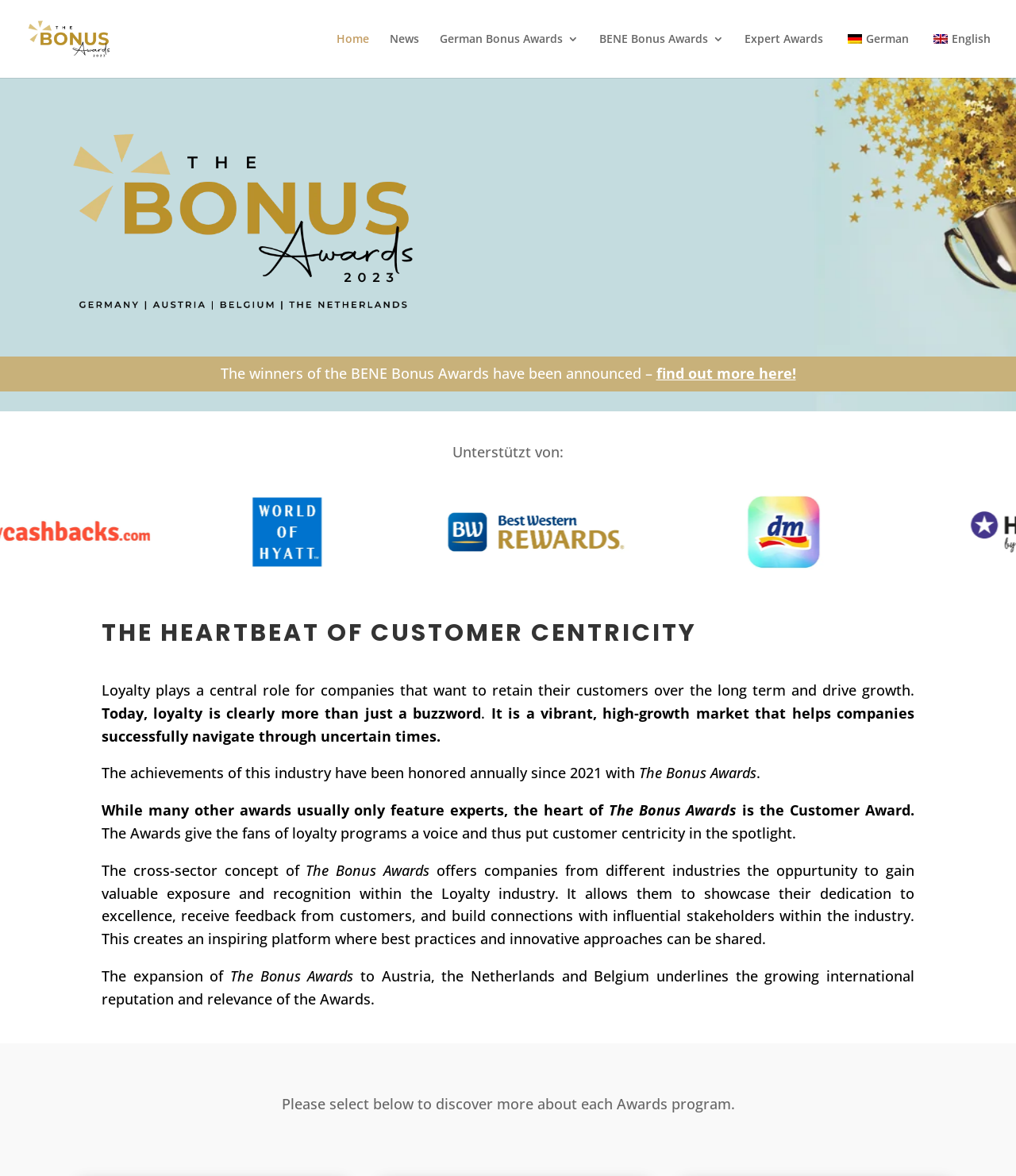Identify the bounding box coordinates for the region to click in order to carry out this instruction: "View your cart". Provide the coordinates using four float numbers between 0 and 1, formatted as [left, top, right, bottom].

None